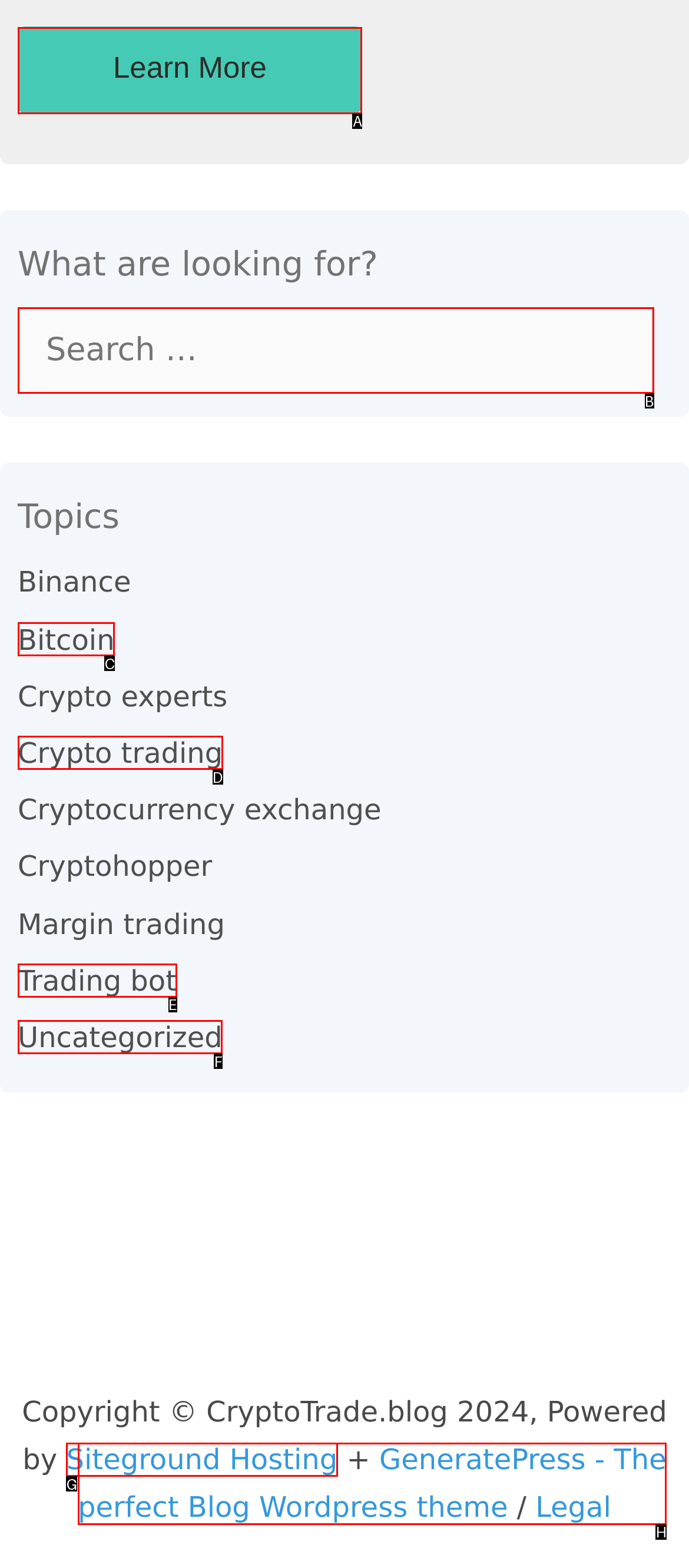Specify which UI element should be clicked to accomplish the task: Search for something. Answer with the letter of the correct choice.

B